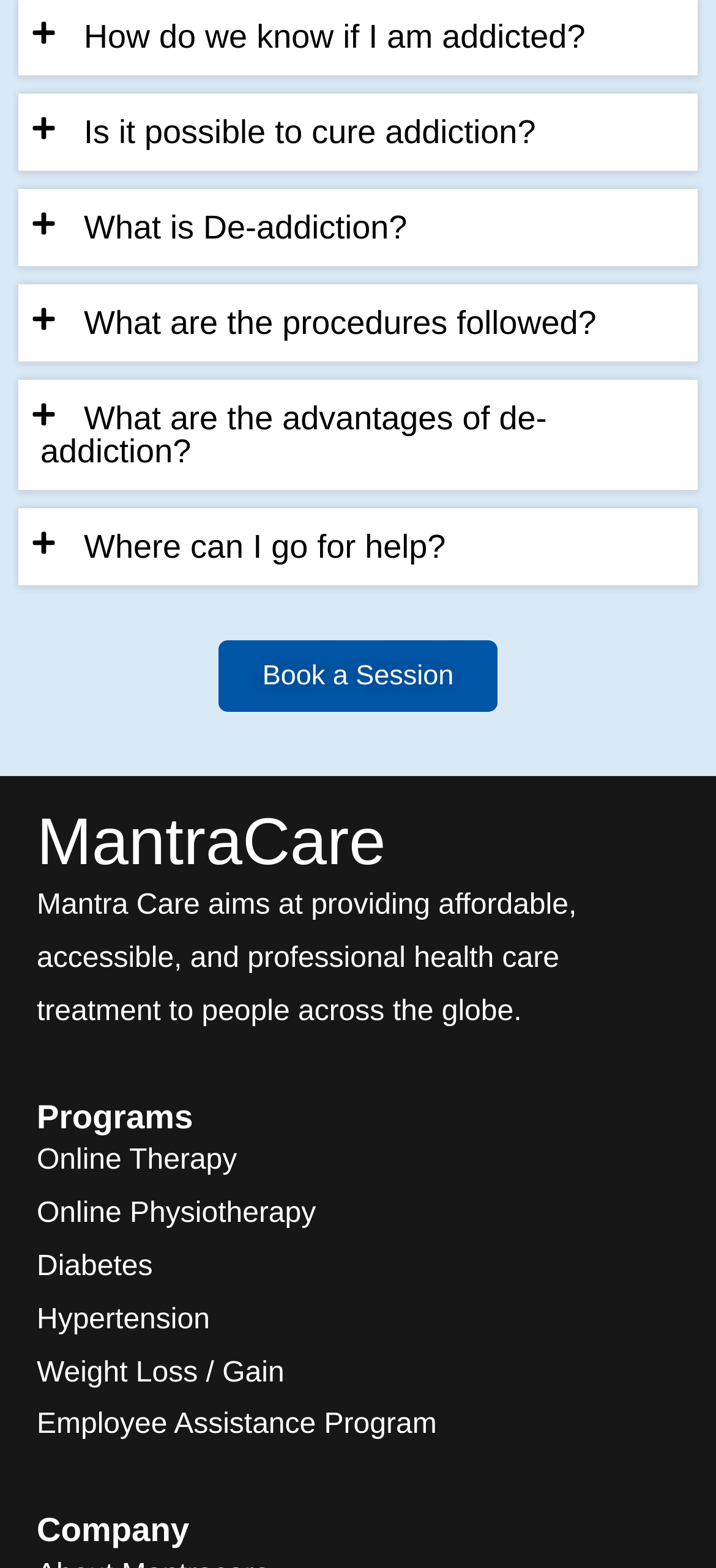Please give a one-word or short phrase response to the following question: 
What is the main goal of MantraCare?

Provide affordable healthcare